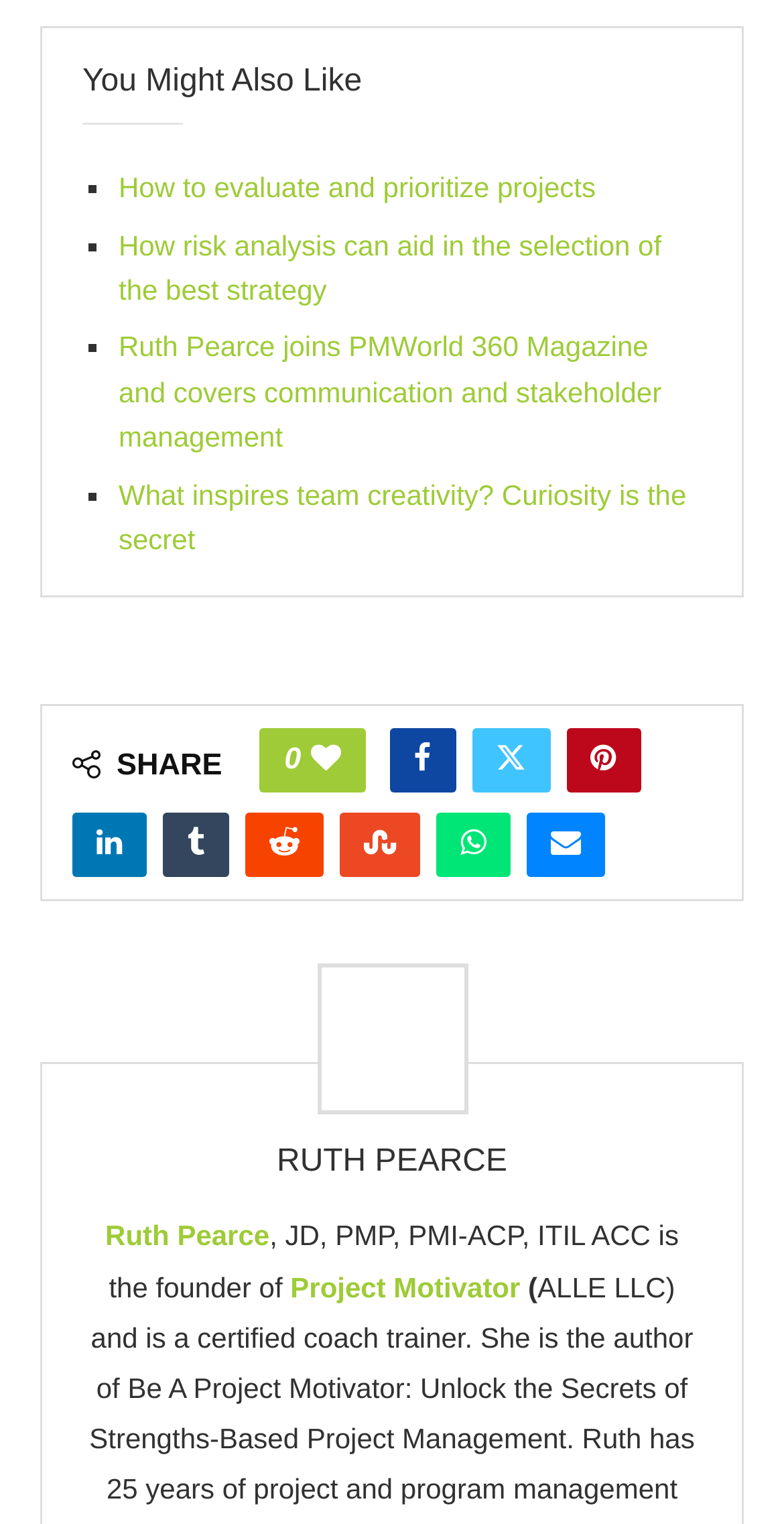What is the name of the organization founded by Ruth Pearce?
Using the image, provide a concise answer in one word or a short phrase.

Project Motivator